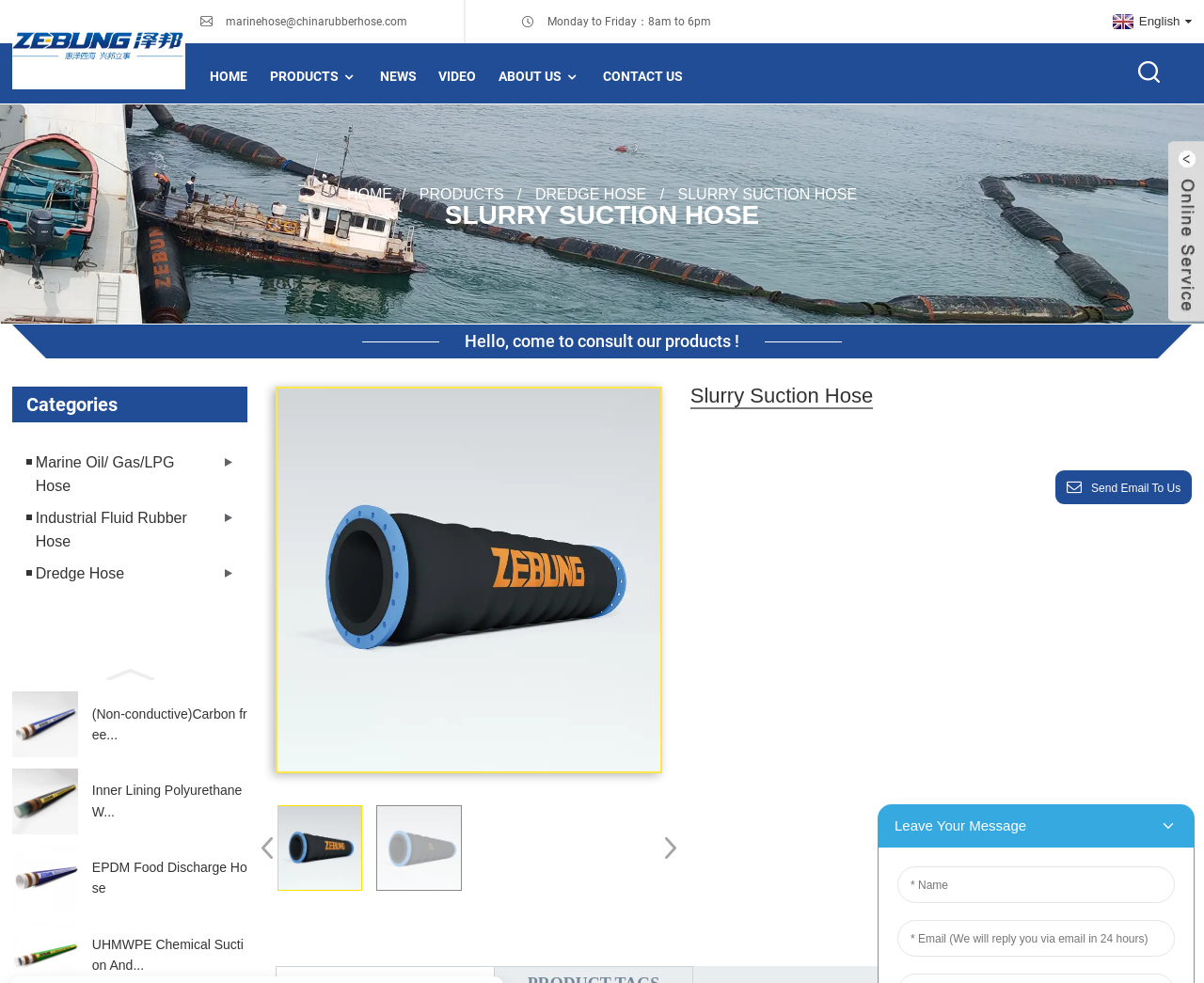Find and specify the bounding box coordinates that correspond to the clickable region for the instruction: "Contact us".

[0.501, 0.051, 0.567, 0.105]